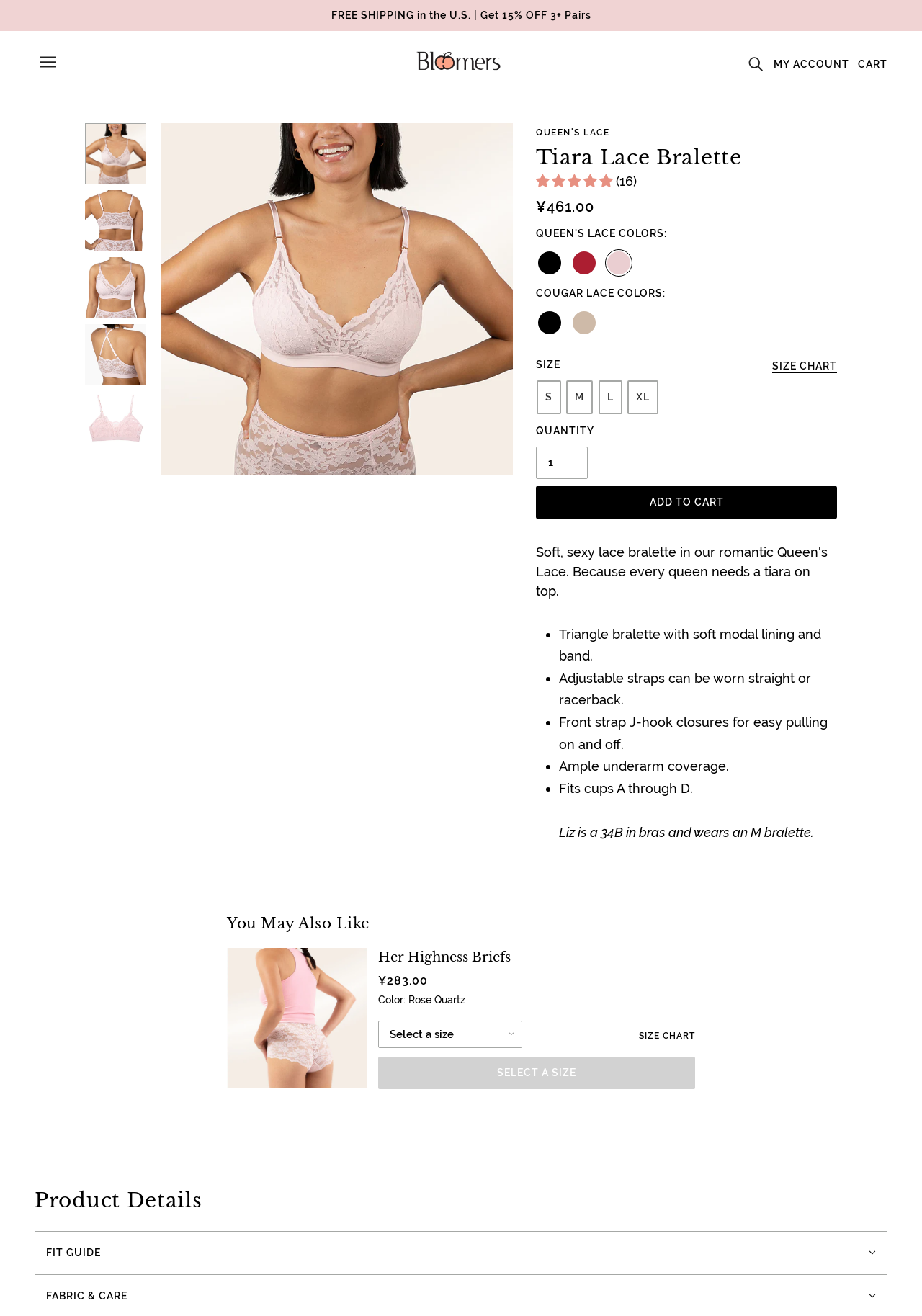Please identify the bounding box coordinates of the clickable area that will allow you to execute the instruction: "Select a size from the 'SIZE' radio group".

[0.582, 0.289, 0.908, 0.315]